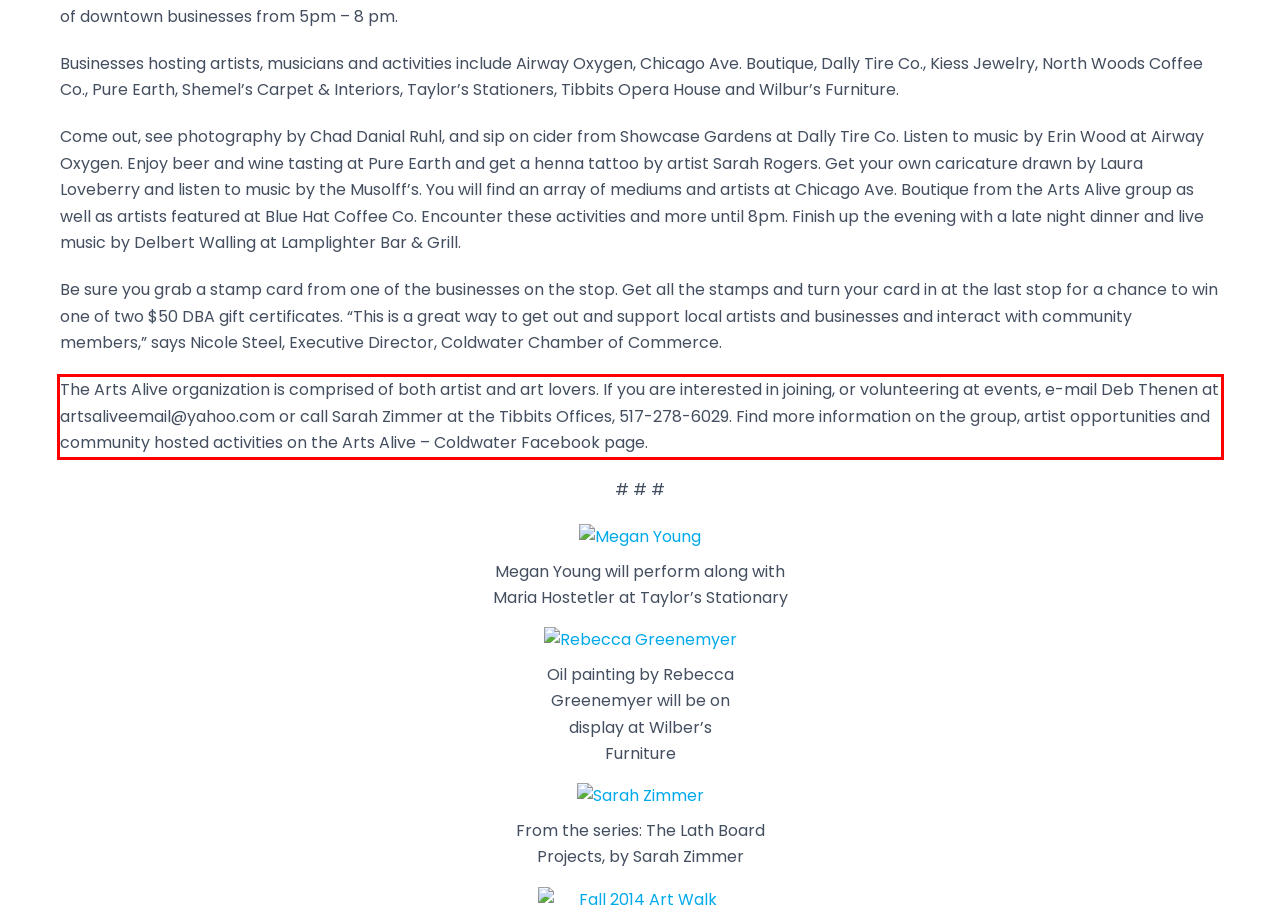You are presented with a webpage screenshot featuring a red bounding box. Perform OCR on the text inside the red bounding box and extract the content.

The Arts Alive organization is comprised of both artist and art lovers. If you are interested in joining, or volunteering at events, e-mail Deb Thenen at artsaliveemail@yahoo.com or call Sarah Zimmer at the Tibbits Offices, 517-278-6029. Find more information on the group, artist opportunities and community hosted activities on the Arts Alive – Coldwater Facebook page.